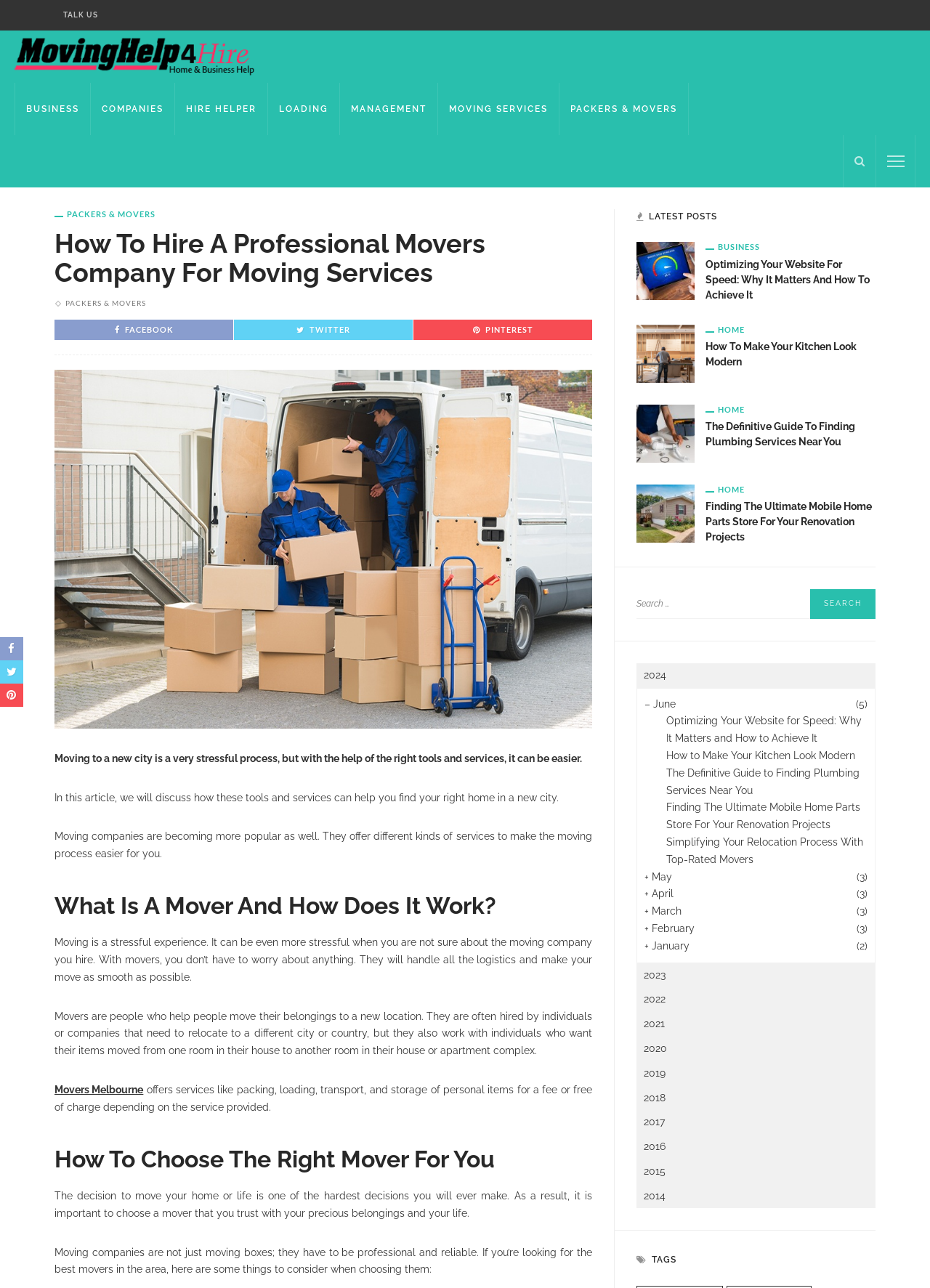Pinpoint the bounding box coordinates of the clickable element to carry out the following instruction: "Go to 'MOVING SERVICES'."

[0.471, 0.064, 0.602, 0.105]